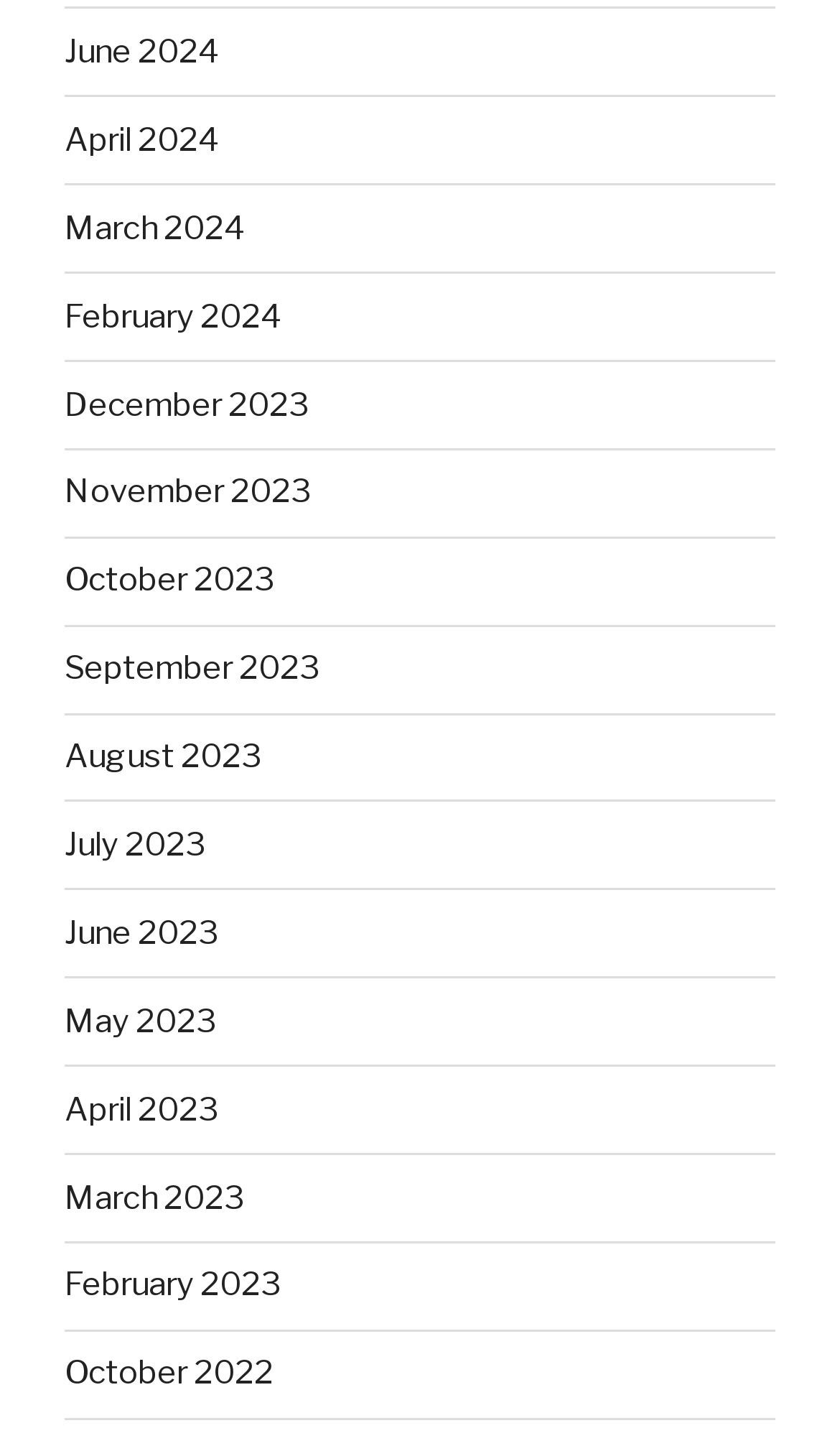Answer briefly with one word or phrase:
What is the latest month listed in 2023?

September 2023